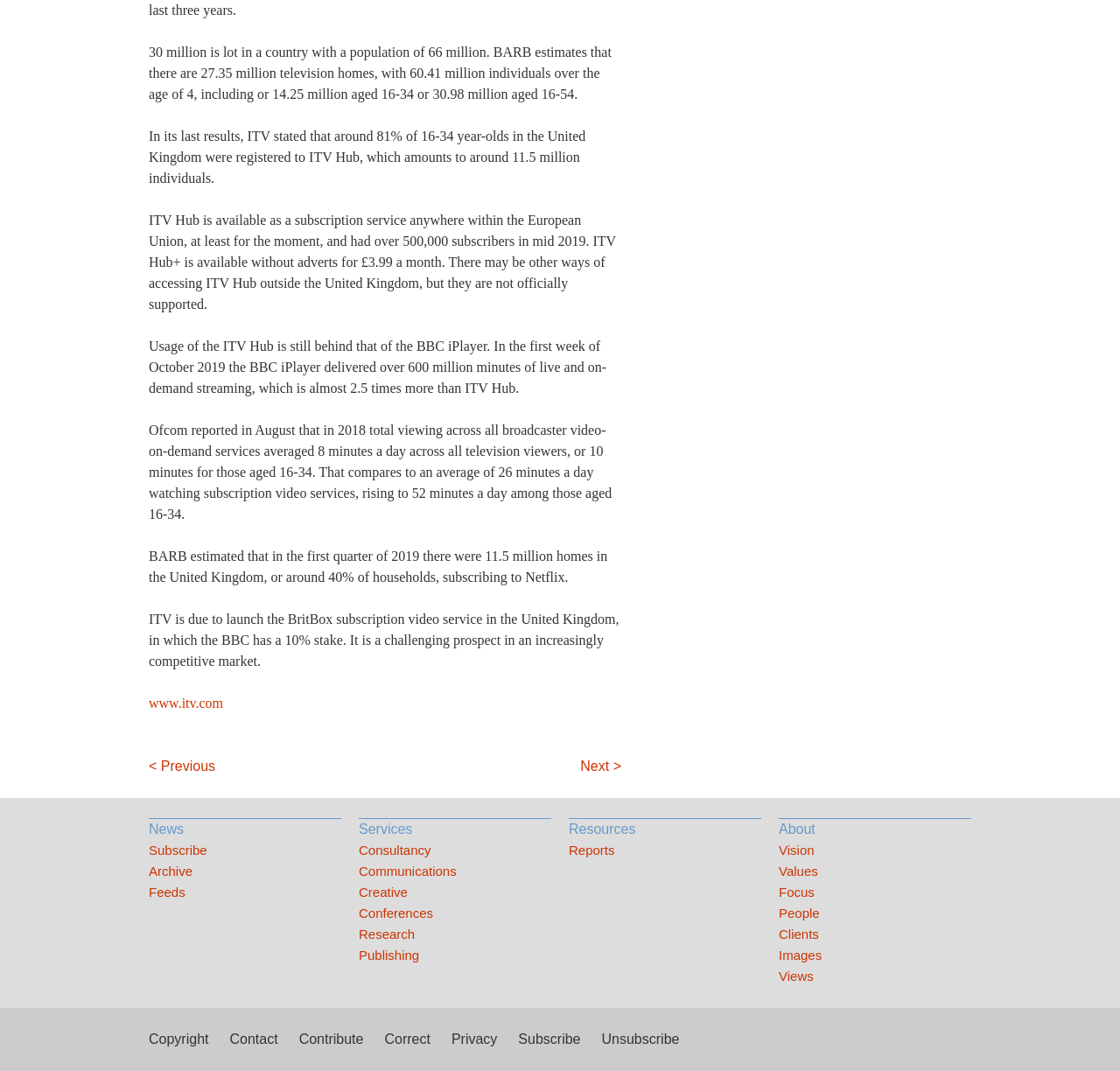Please reply to the following question with a single word or a short phrase:
What is the estimated number of television homes in the UK?

27.35 million